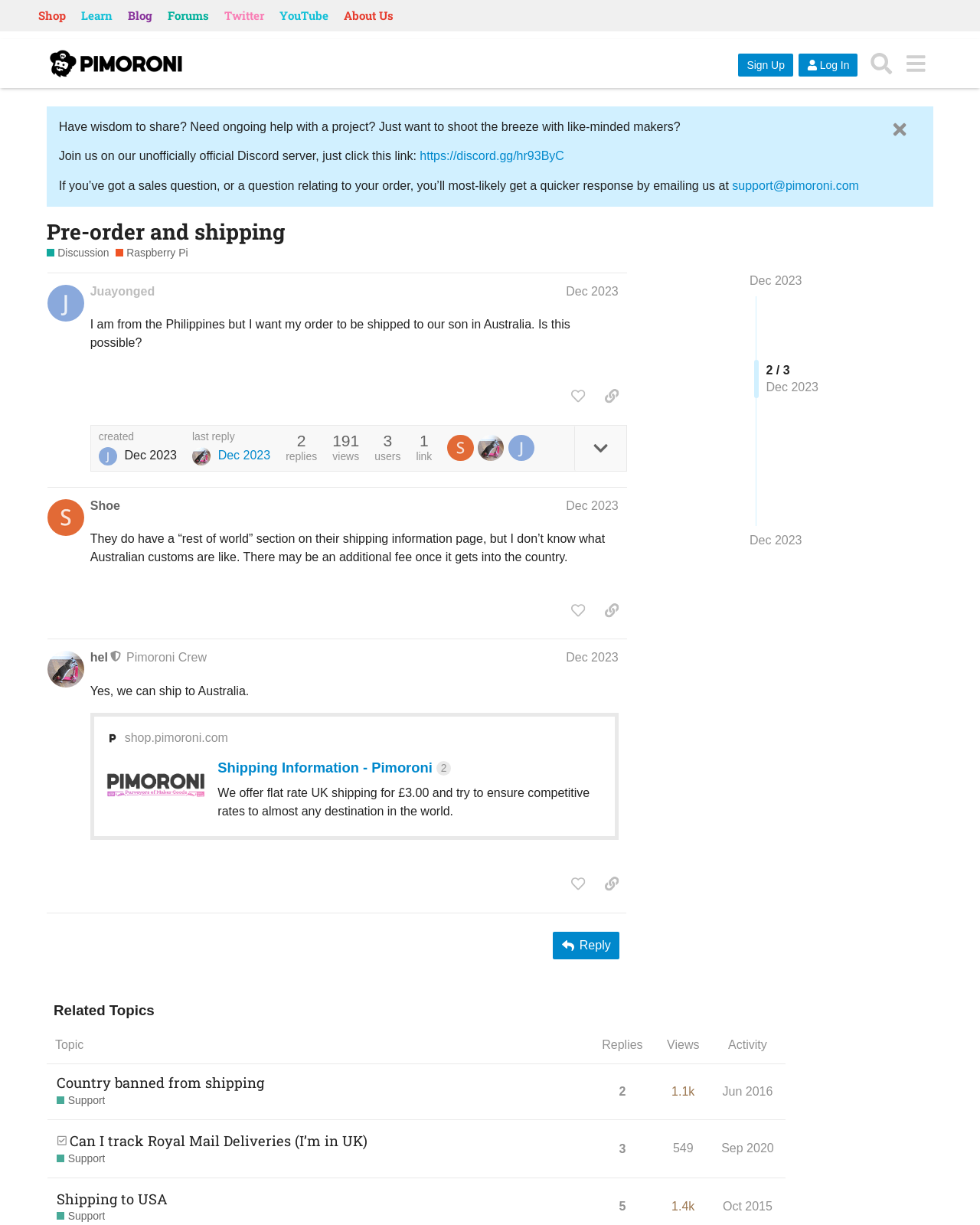Use a single word or phrase to answer this question: 
What is the website's shipping policy for Australia?

They can ship to Australia